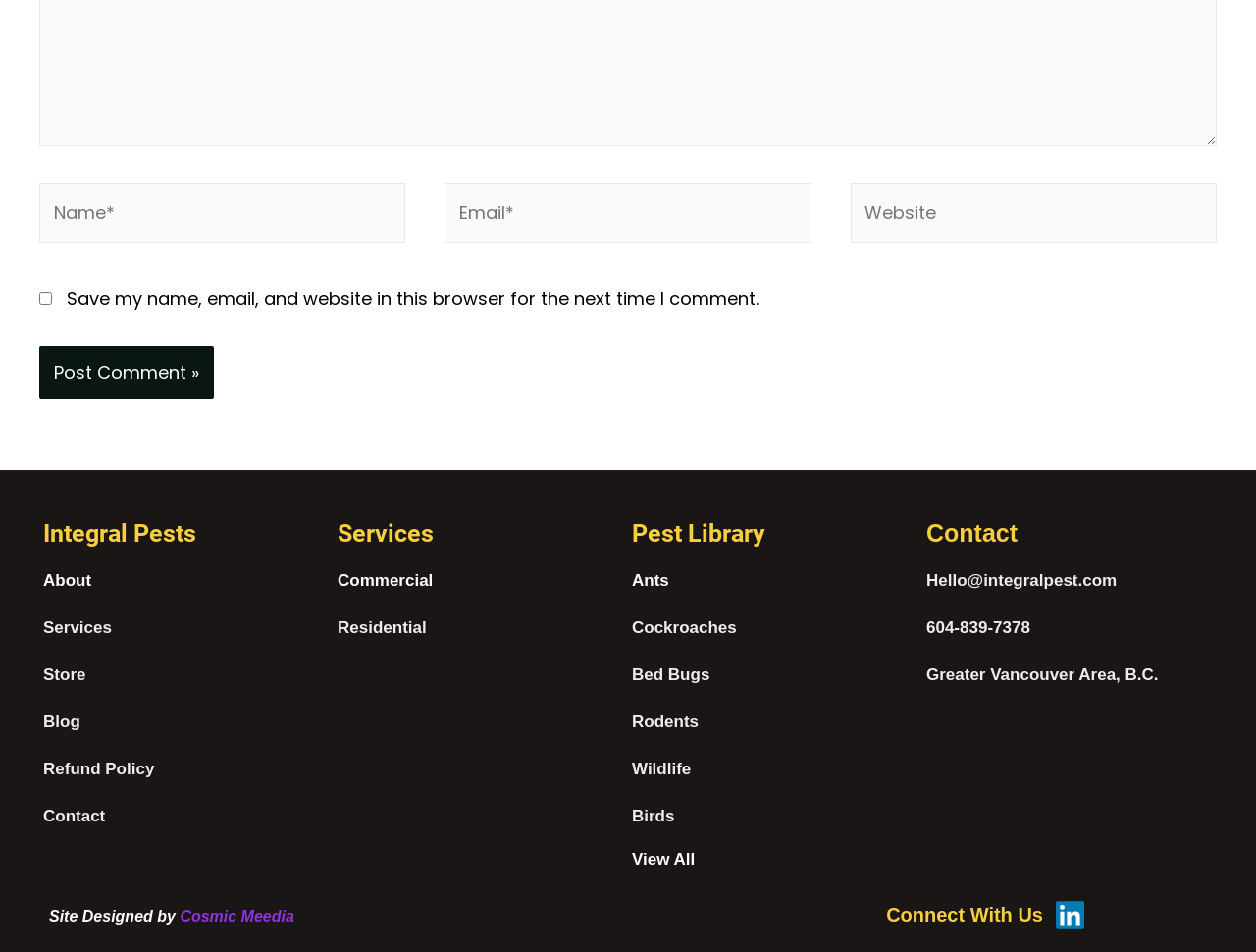Please identify the bounding box coordinates of the area I need to click to accomplish the following instruction: "Visit the 'About' page".

[0.034, 0.6, 0.073, 0.619]